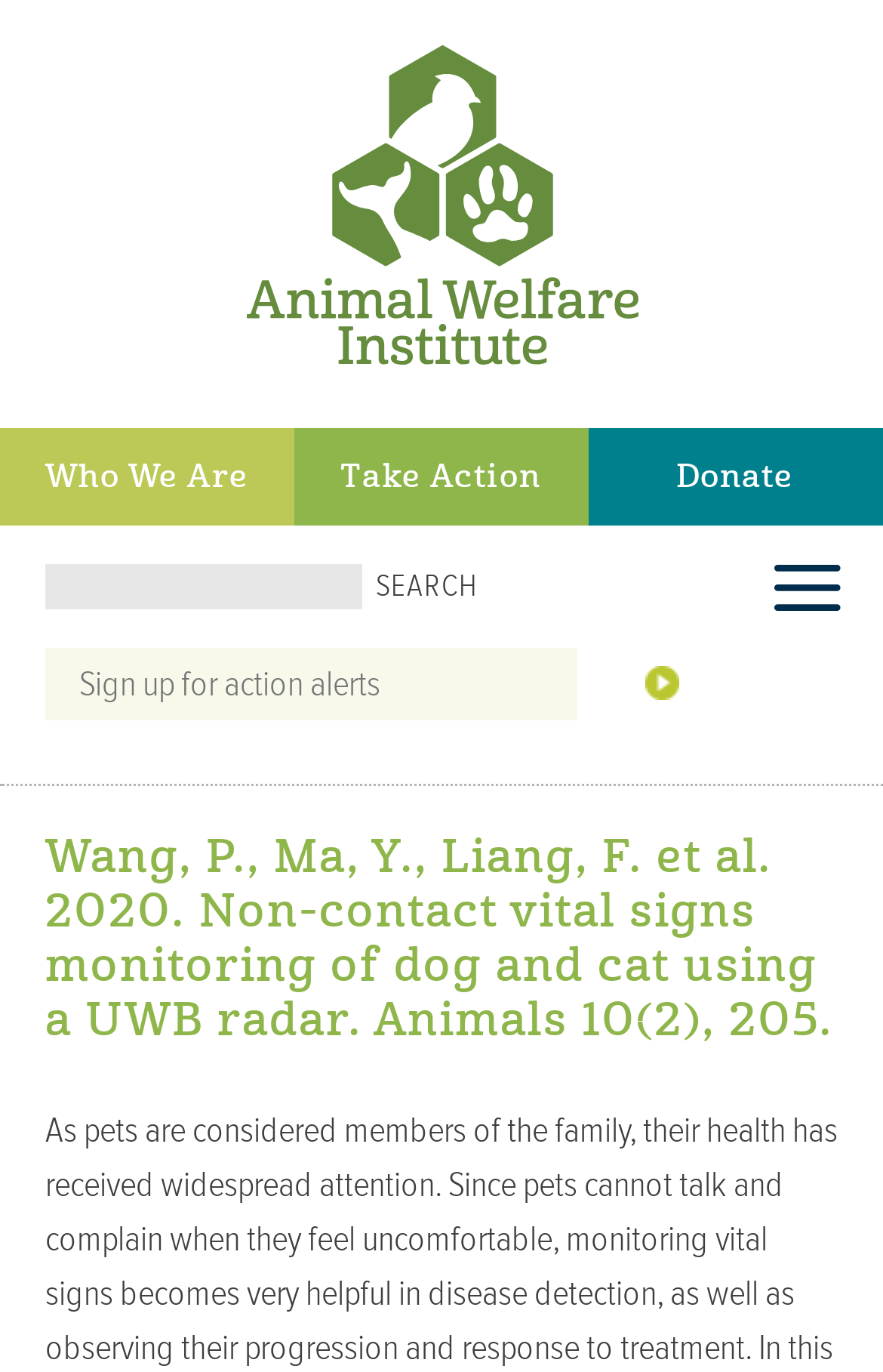Please provide a comprehensive answer to the question based on the screenshot: What is the purpose of the search button?

I found a button with the text 'Search' and a textbox next to it, which implies that the button is used to search the website.